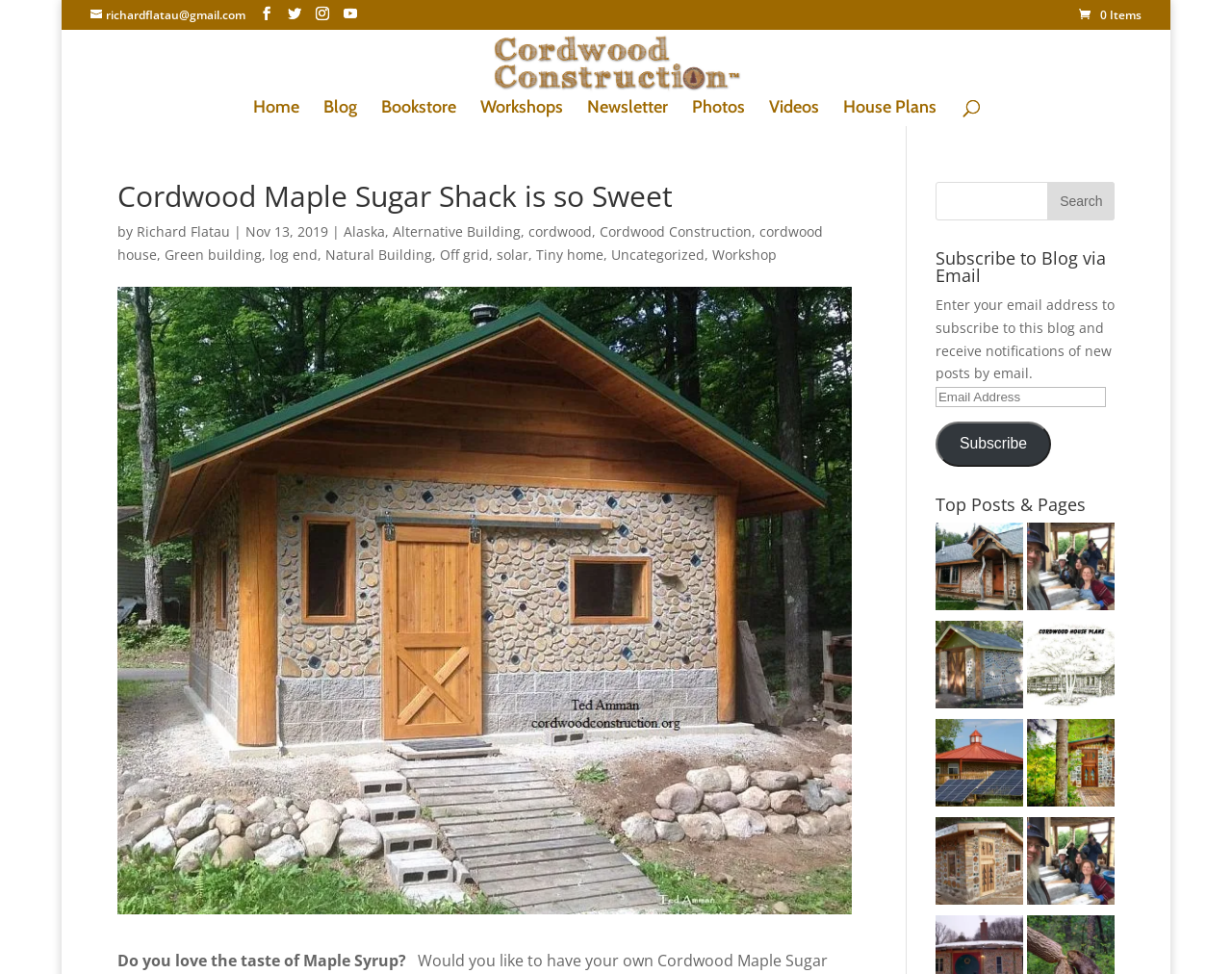Analyze and describe the webpage in a detailed narrative.

This webpage is about Cordwood Maple Sugar Shack, a blog post by Richard Flatau. At the top, there is a navigation menu with links to "Home", "Blog", "Bookstore", "Workshops", "Newsletter", "Photos", "Videos", and "House Plans". Below the navigation menu, there is a search bar with a search button.

The main content of the webpage is divided into two sections. On the left side, there is a heading "Cordwood Maple Sugar Shack is so Sweet" followed by a brief introduction to the blog post. Below the introduction, there are several links to related topics such as "Alaska", "Alternative Building", "cordwood", and "Green building". There is also an image of the Cordwood Maple Sugar Shack.

On the right side, there are several sections. The first section is a search box with a button. Below the search box, there is a section to subscribe to the blog via email. The user can enter their email address and click the "Subscribe" button to receive notifications of new posts.

The next section is titled "Top Posts & Pages" and lists several popular blog posts with images, including "Cordwood Construction welcomes you", "Alaska: The Last Frontier Cordwood Cabin UPDATE", and "Cordwood House Plans". Each post has a link to the full article and a corresponding image.

Overall, the webpage is well-organized and easy to navigate, with clear headings and concise text. The use of images and links to related topics makes it easy for users to find more information about Cordwood Maple Sugar Shack and related topics.